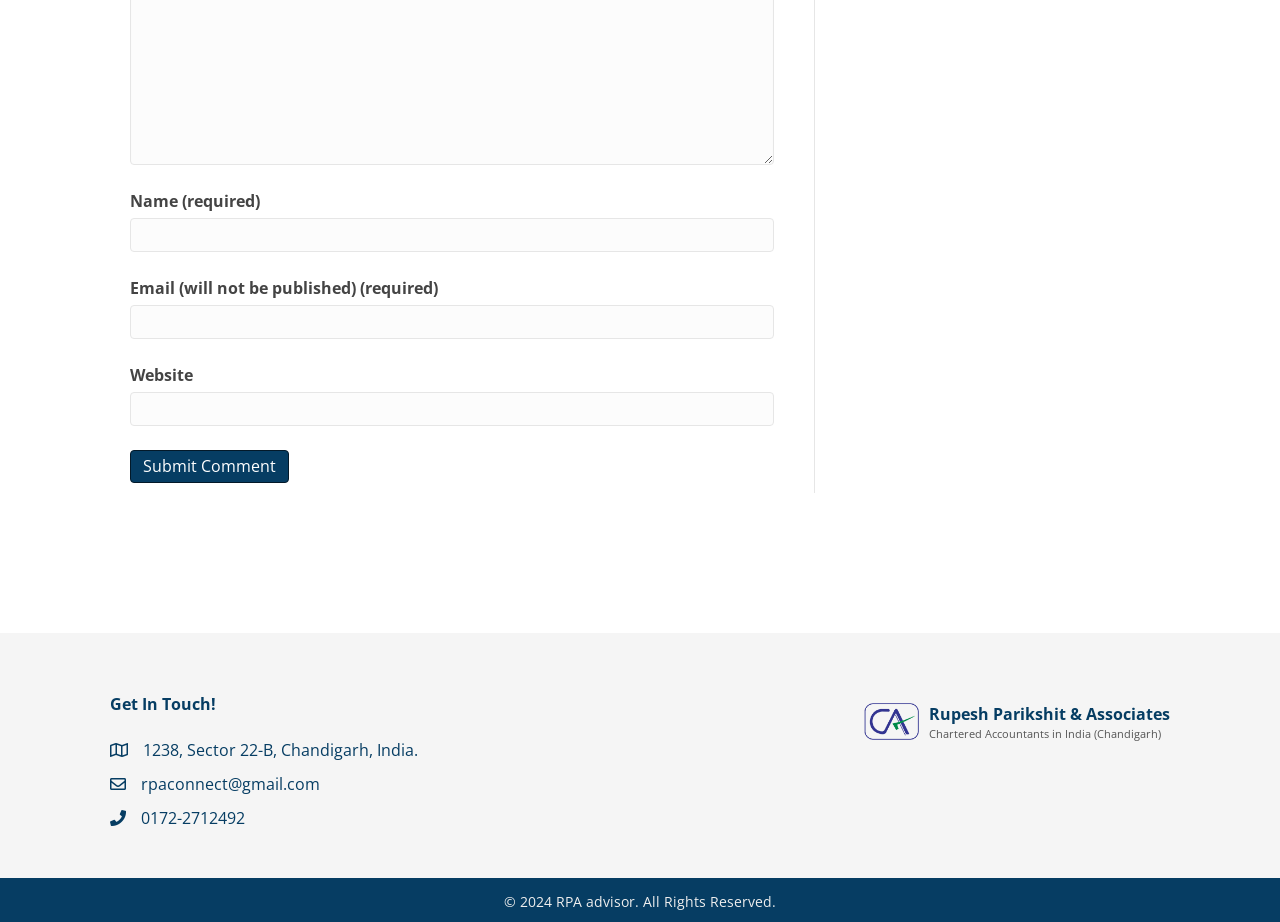Please provide a brief answer to the following inquiry using a single word or phrase:
What is the phone number?

0172-2712492